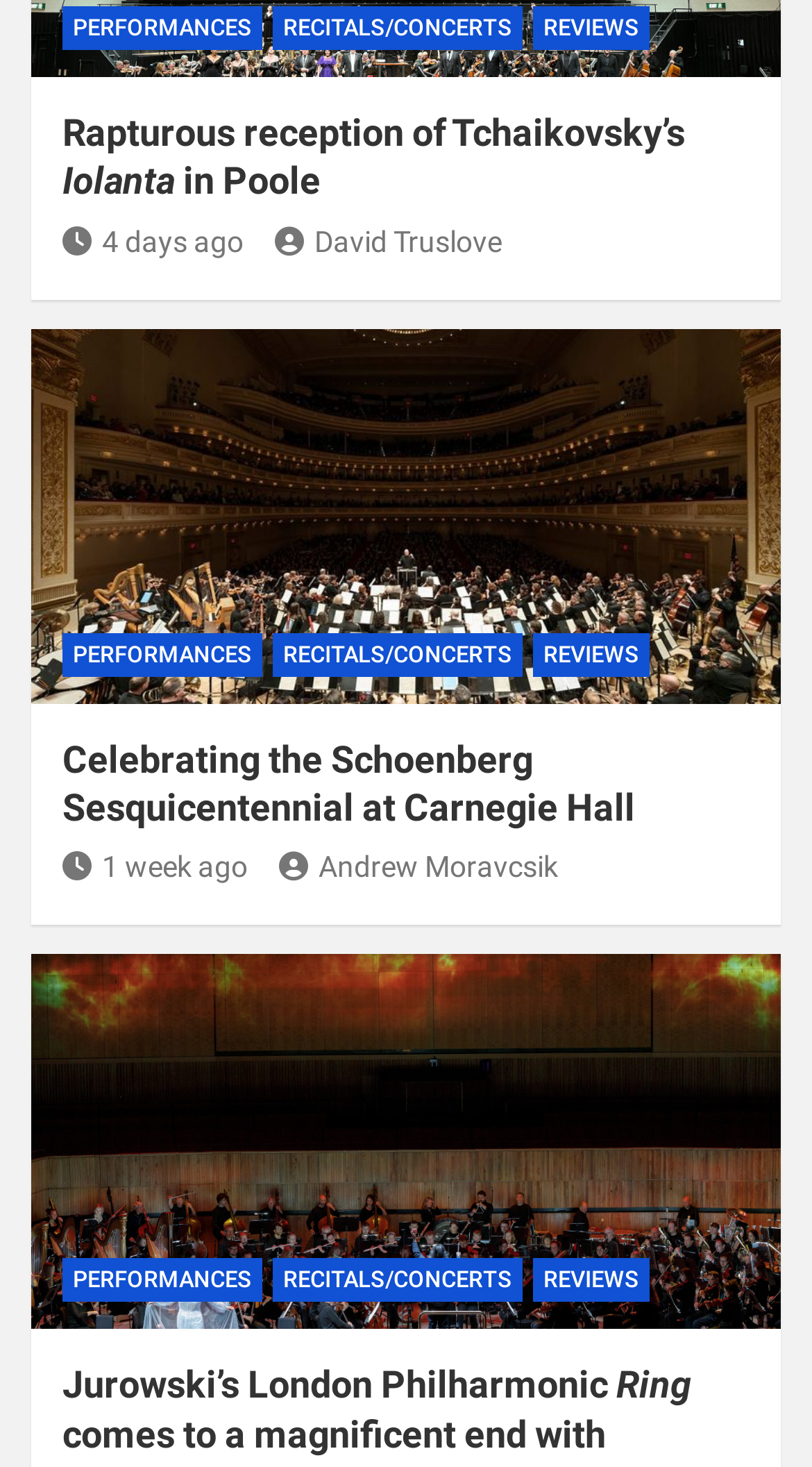Identify the bounding box coordinates of the clickable region required to complete the instruction: "Read the article 'Celebrating the Schoenberg Sesquicentennial at Carnegie Hall'". The coordinates should be given as four float numbers within the range of 0 and 1, i.e., [left, top, right, bottom].

[0.077, 0.501, 0.923, 0.567]